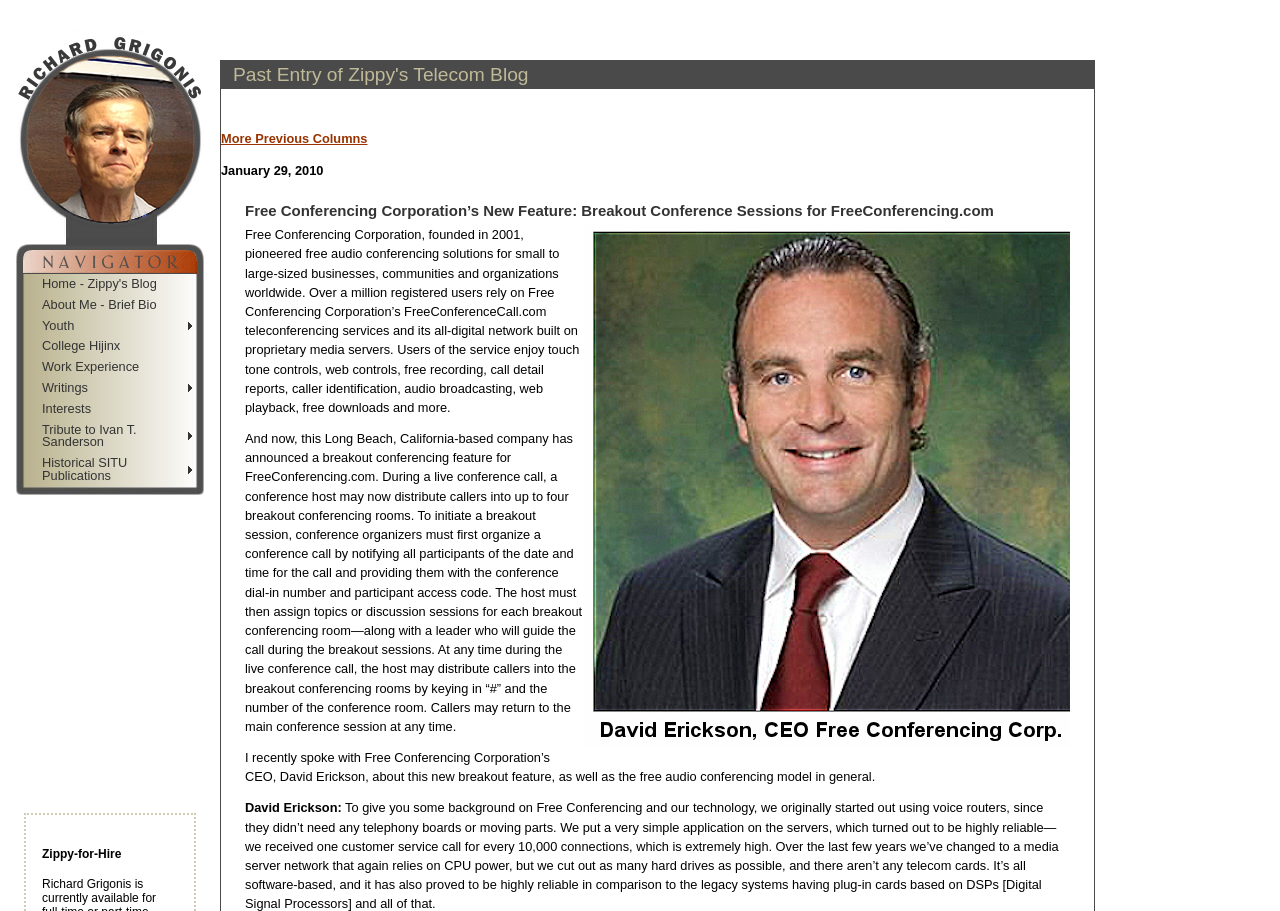What is the name of the blog?
Using the information presented in the image, please offer a detailed response to the question.

I determined the answer by looking at the image element with the text 'Zippy's Telecom Blog & Buyer's Guide' which is located at the top of the webpage, indicating that it is the title of the blog.